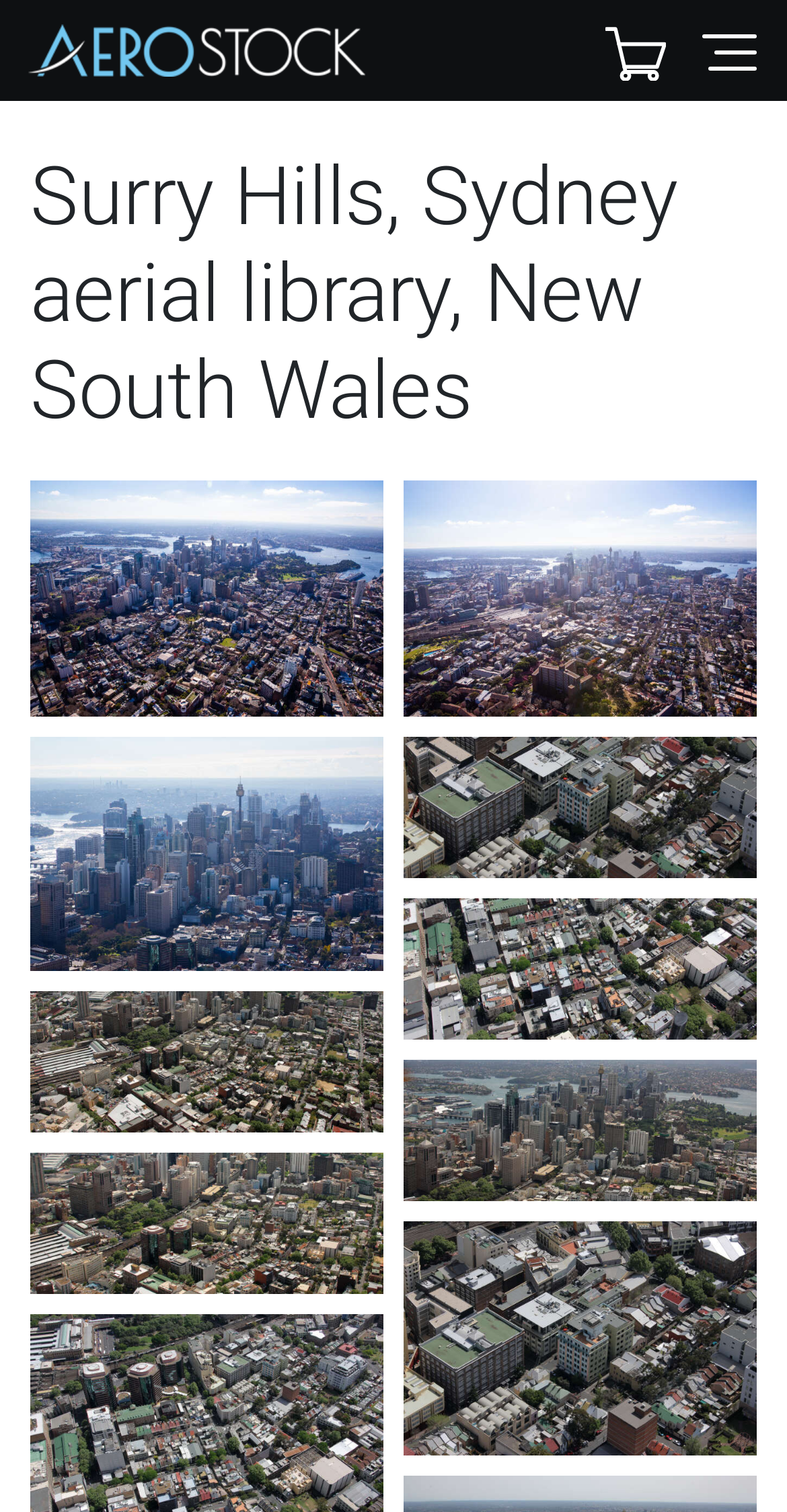Identify the bounding box coordinates of the clickable region necessary to fulfill the following instruction: "Click on the Aerostock link". The bounding box coordinates should be four float numbers between 0 and 1, i.e., [left, top, right, bottom].

[0.036, 0.016, 0.467, 0.051]